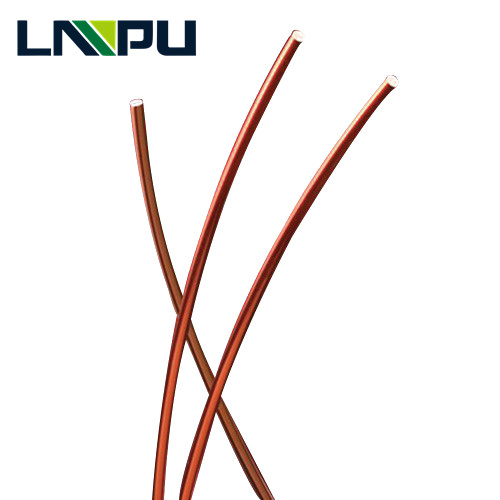Explain what is happening in the image with as much detail as possible.

The image features three strands of high-quality enameled aluminum wire designed for transformer applications. The wires are showcased in a sleek arrangement, highlighting their smooth, shiny surfaces and consistent cylindrical shape. This type of wire is known for its excellent electrical insulation properties, enabling high breakdown voltage and good adhesion, making it ideal for use in various electrical devices such as household motors and vacuum cleaner motors. The product is associated with the brand LMPU, which is prominently displayed in the corner of the image, suggesting a focus on quality and reliability in the manufacturing of electrical materials.